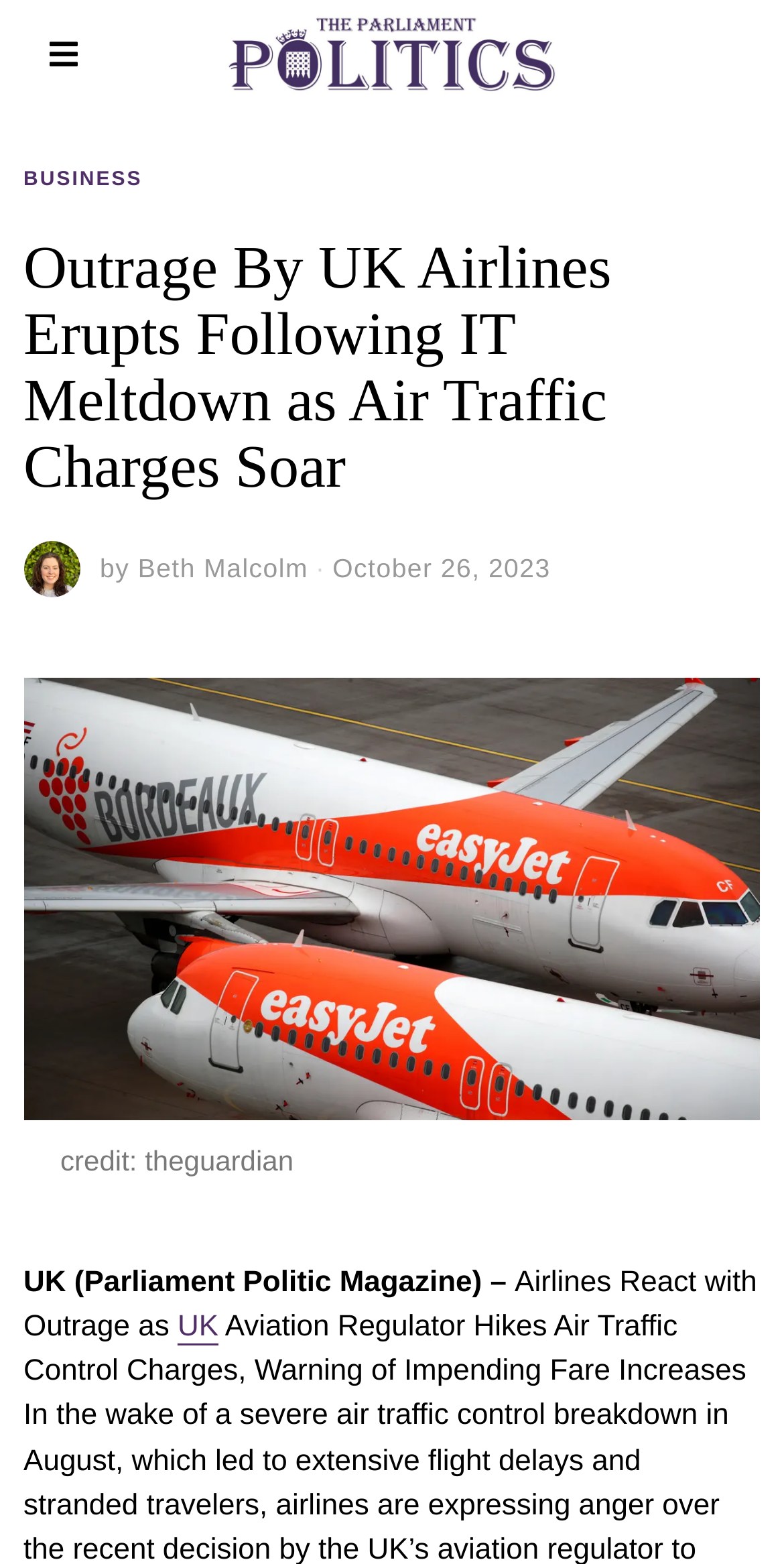Please provide a comprehensive answer to the question below using the information from the image: When was the article published?

I determined the publication date by looking at the time element in the header section of the webpage, which displays the date 'October 26, 2023'.